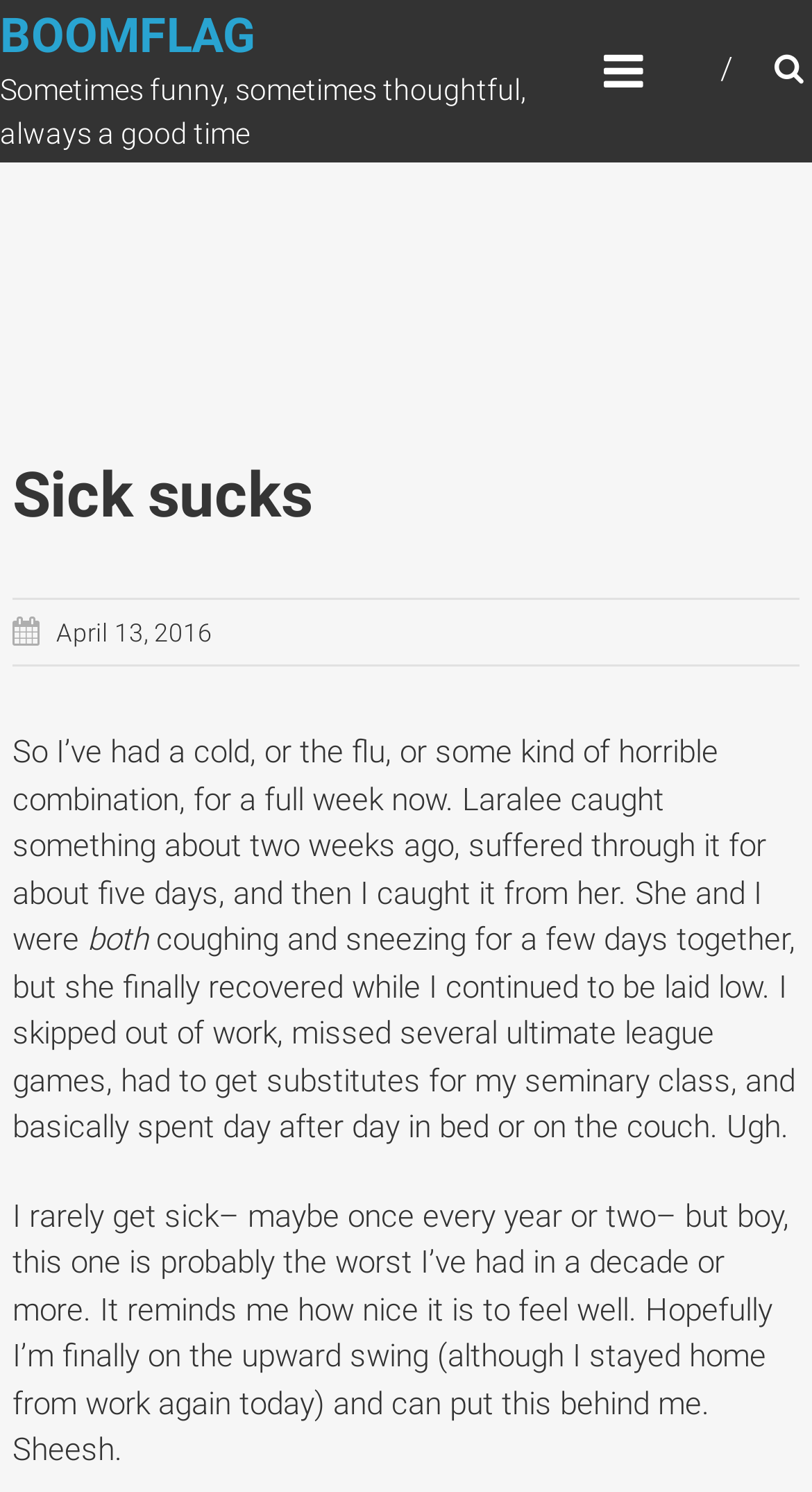Determine the bounding box for the UI element that matches this description: "April 13, 2016April 13, 2016".

[0.061, 0.415, 0.261, 0.434]